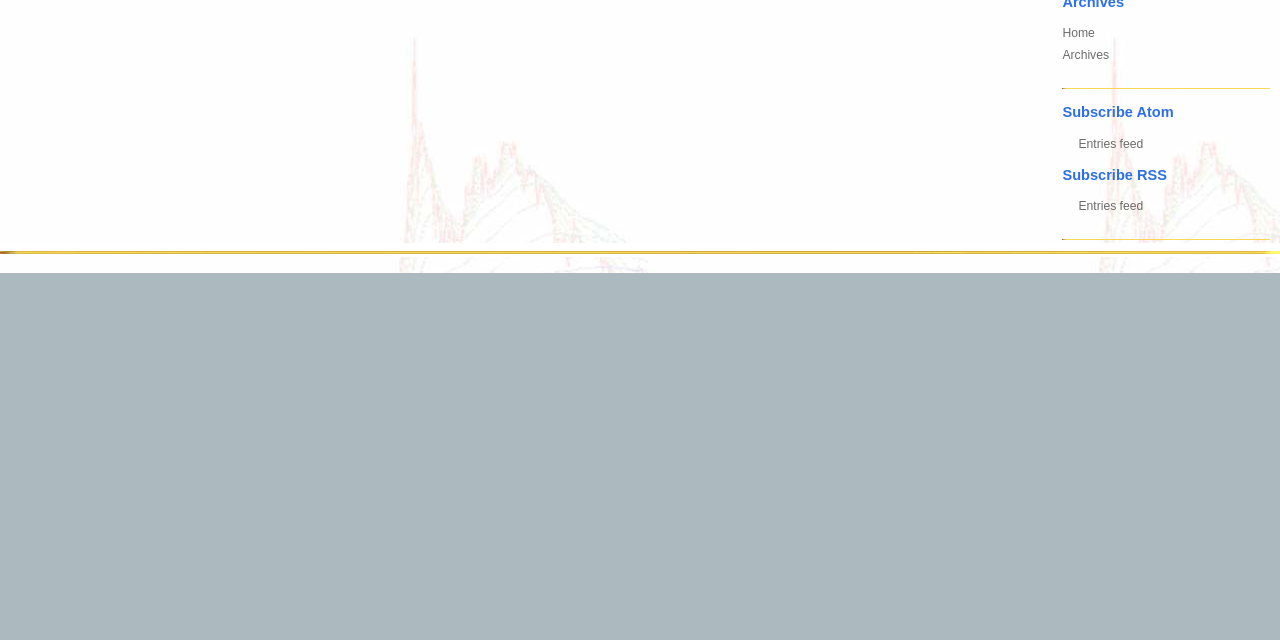Identify the bounding box coordinates for the UI element described as follows: Entries feed. Use the format (top-left x, top-left y, bottom-right x, bottom-right y) and ensure all values are floating point numbers between 0 and 1.

[0.83, 0.213, 0.893, 0.235]